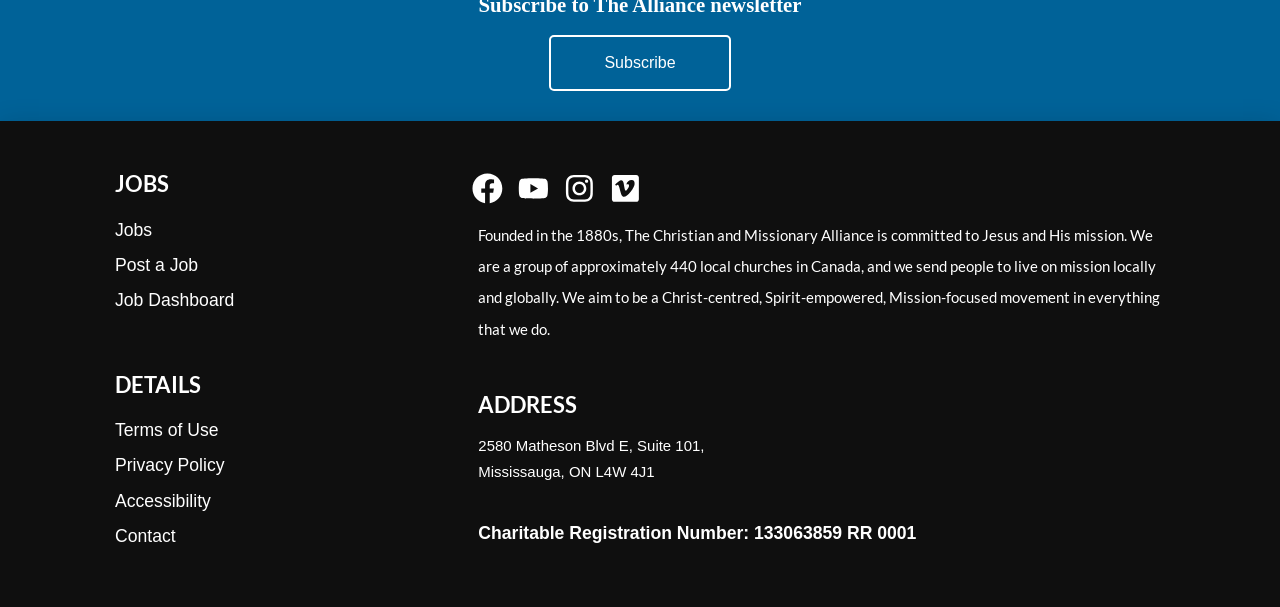Please reply to the following question using a single word or phrase: 
What is the position of the 'Email' label?

Below 'Name' label